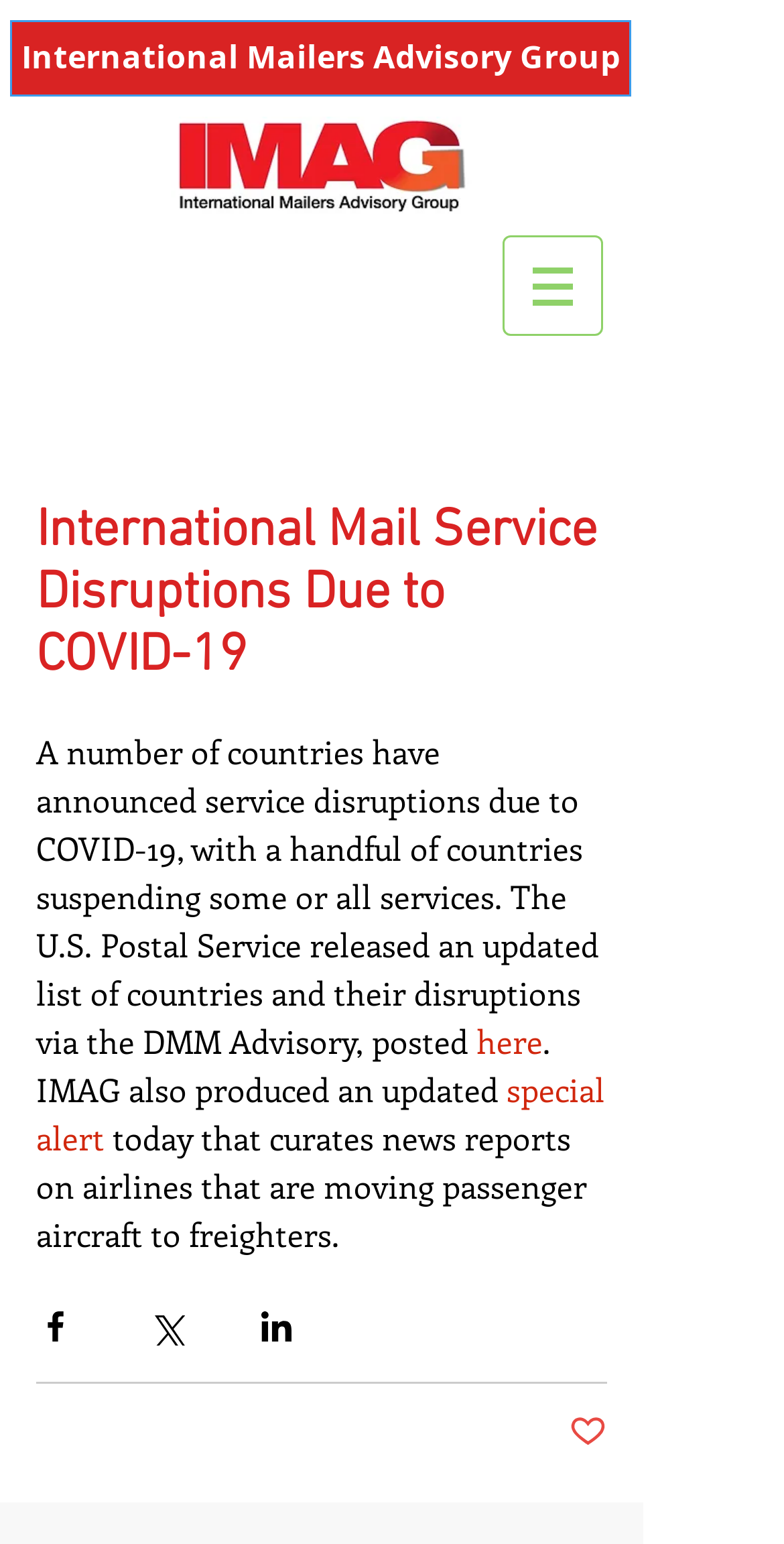What is the topic of the webpage?
Using the visual information from the image, give a one-word or short-phrase answer.

COVID-19 service disruptions